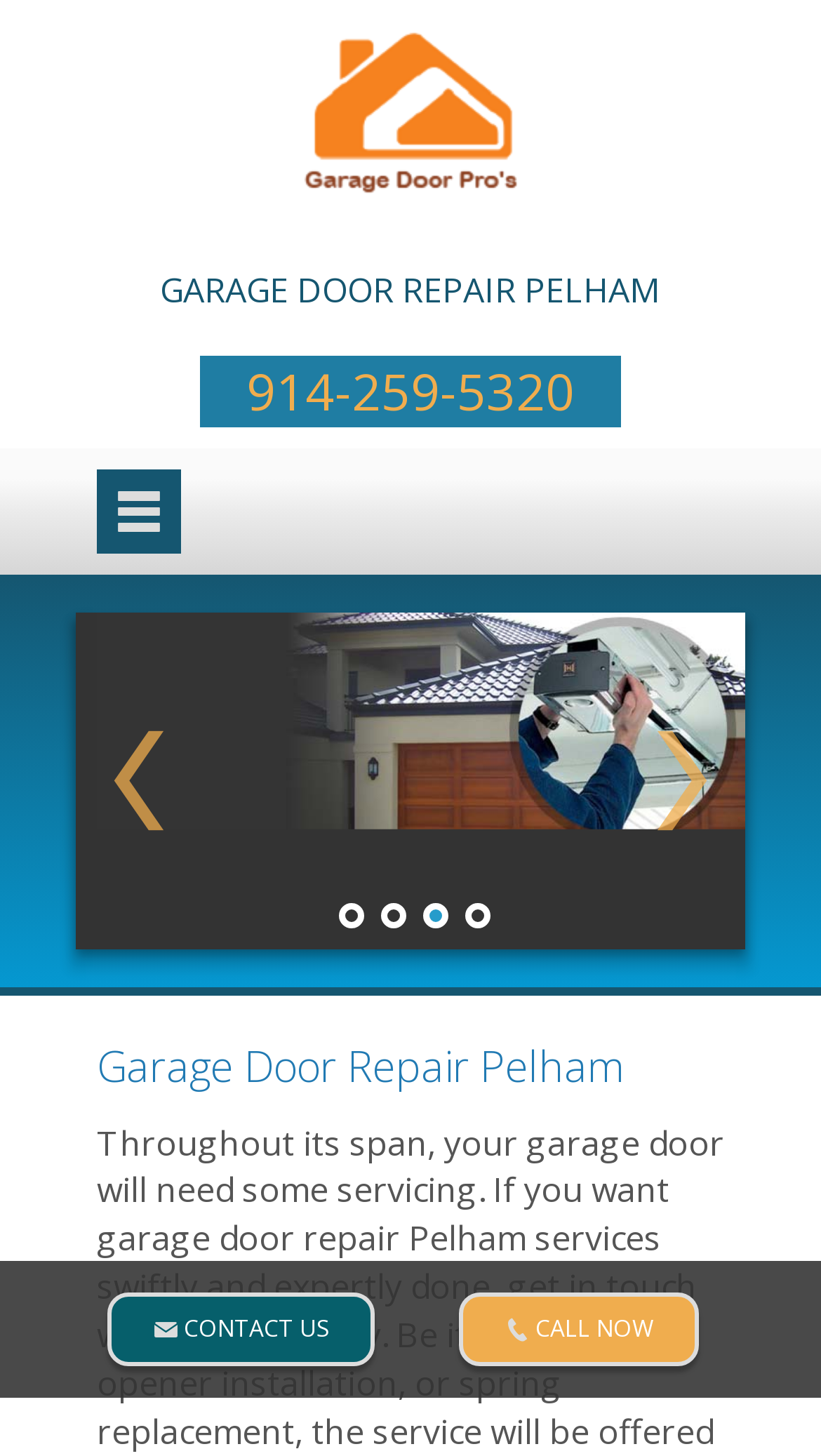What is the action suggested by the 'CALL NOW' link?
Answer the question with a single word or phrase by looking at the picture.

Call the company